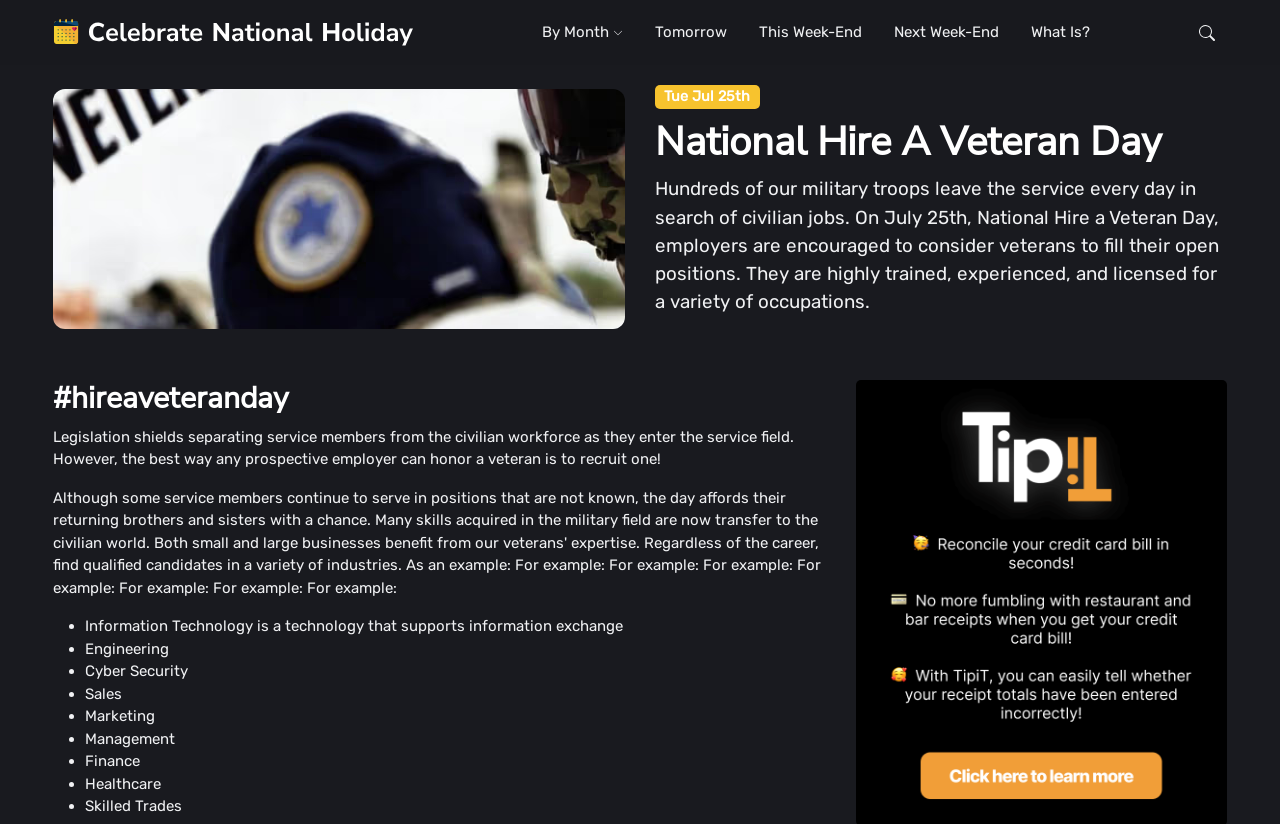Identify the bounding box coordinates of the section that should be clicked to achieve the task described: "Click the 'By Month' link".

[0.411, 0.0, 0.499, 0.079]